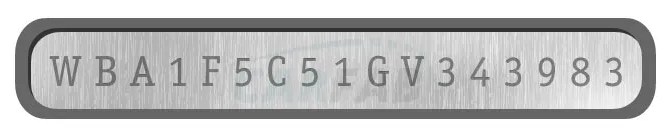Where is the VIN typically found? Using the information from the screenshot, answer with a single word or phrase.

Driver's side door frame or windshield